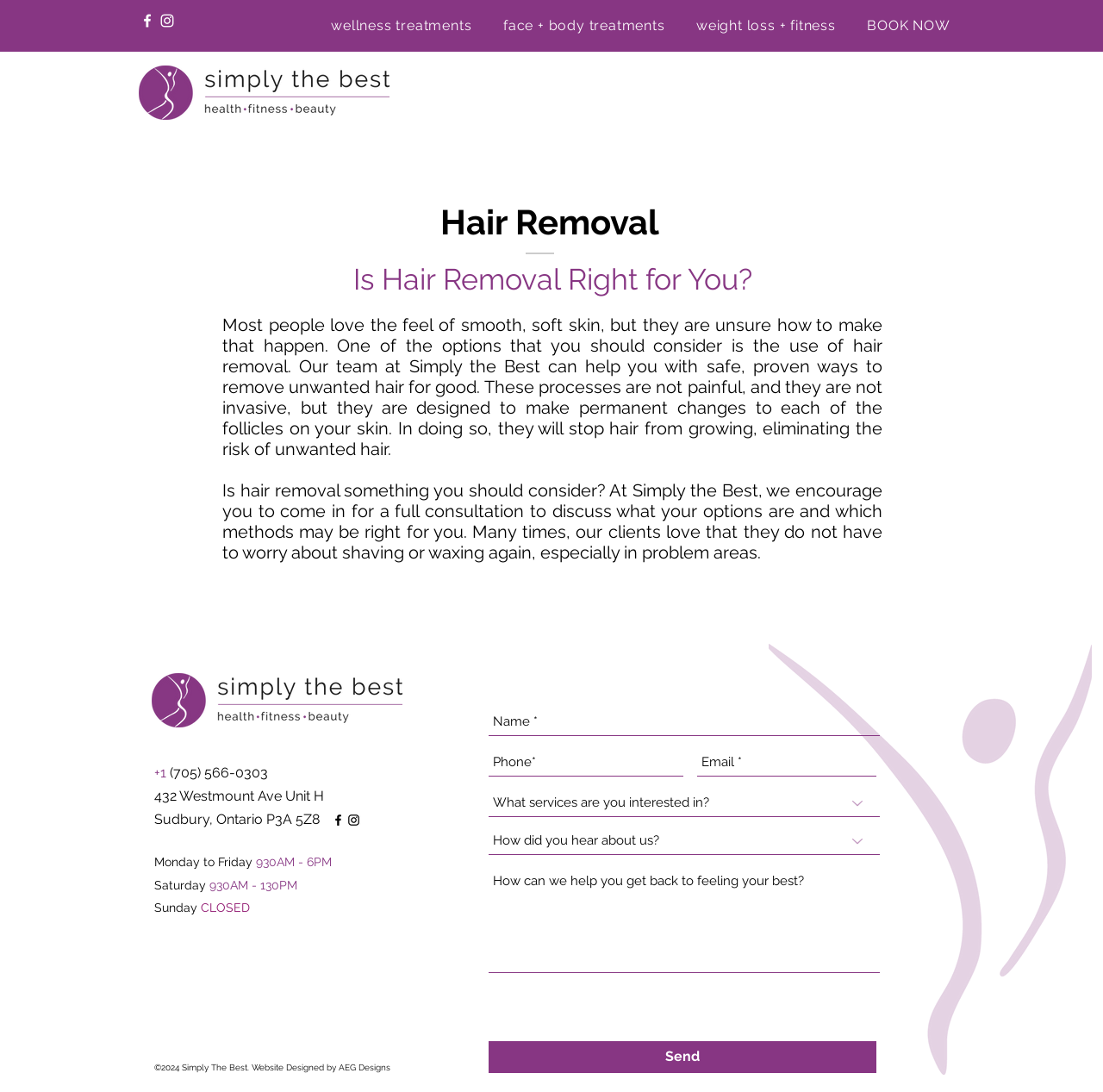Determine the bounding box coordinates of the clickable region to follow the instruction: "Call the clinic".

[0.14, 0.7, 0.243, 0.715]